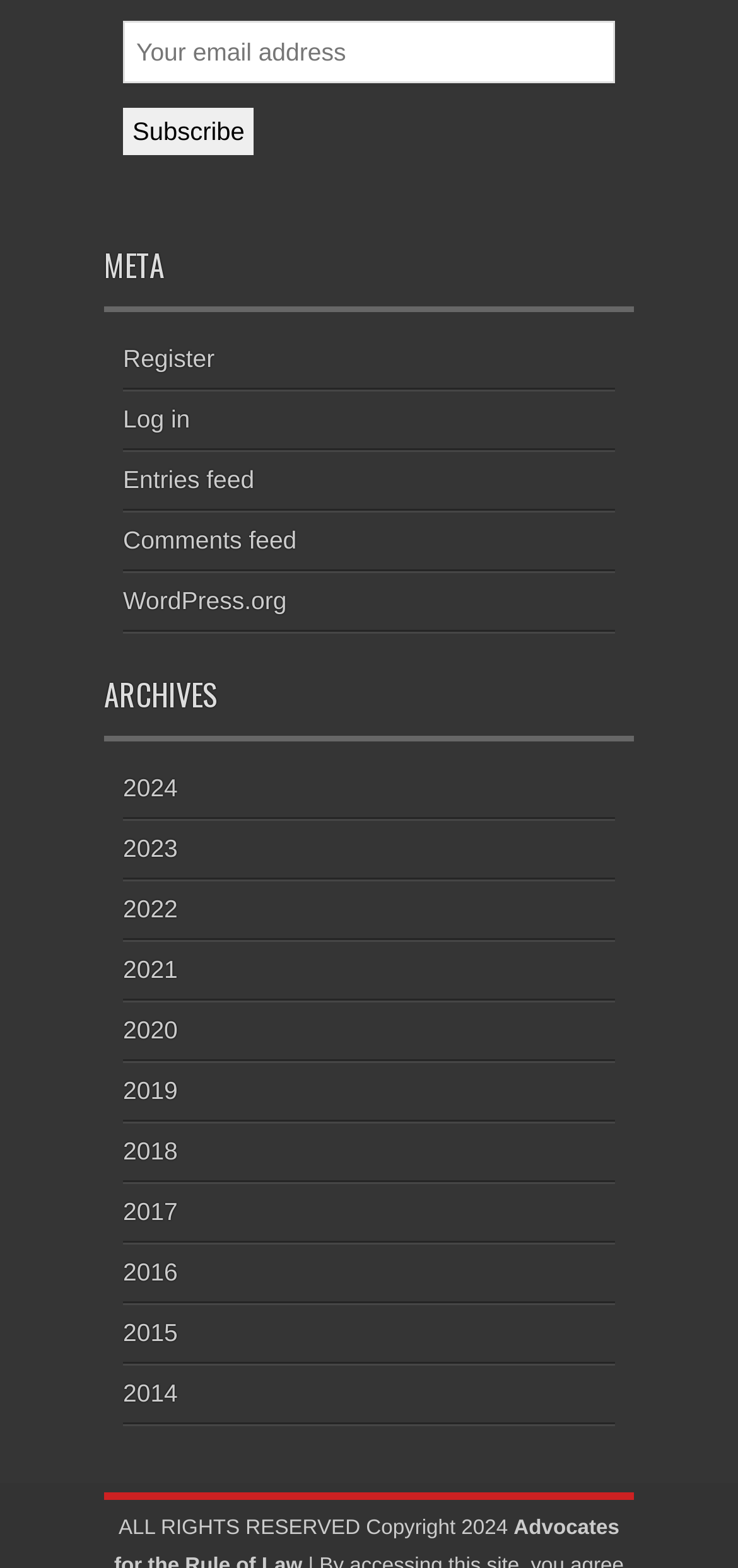Find the bounding box coordinates of the area that needs to be clicked in order to achieve the following instruction: "Log in to your account". The coordinates should be specified as four float numbers between 0 and 1, i.e., [left, top, right, bottom].

[0.167, 0.259, 0.257, 0.277]